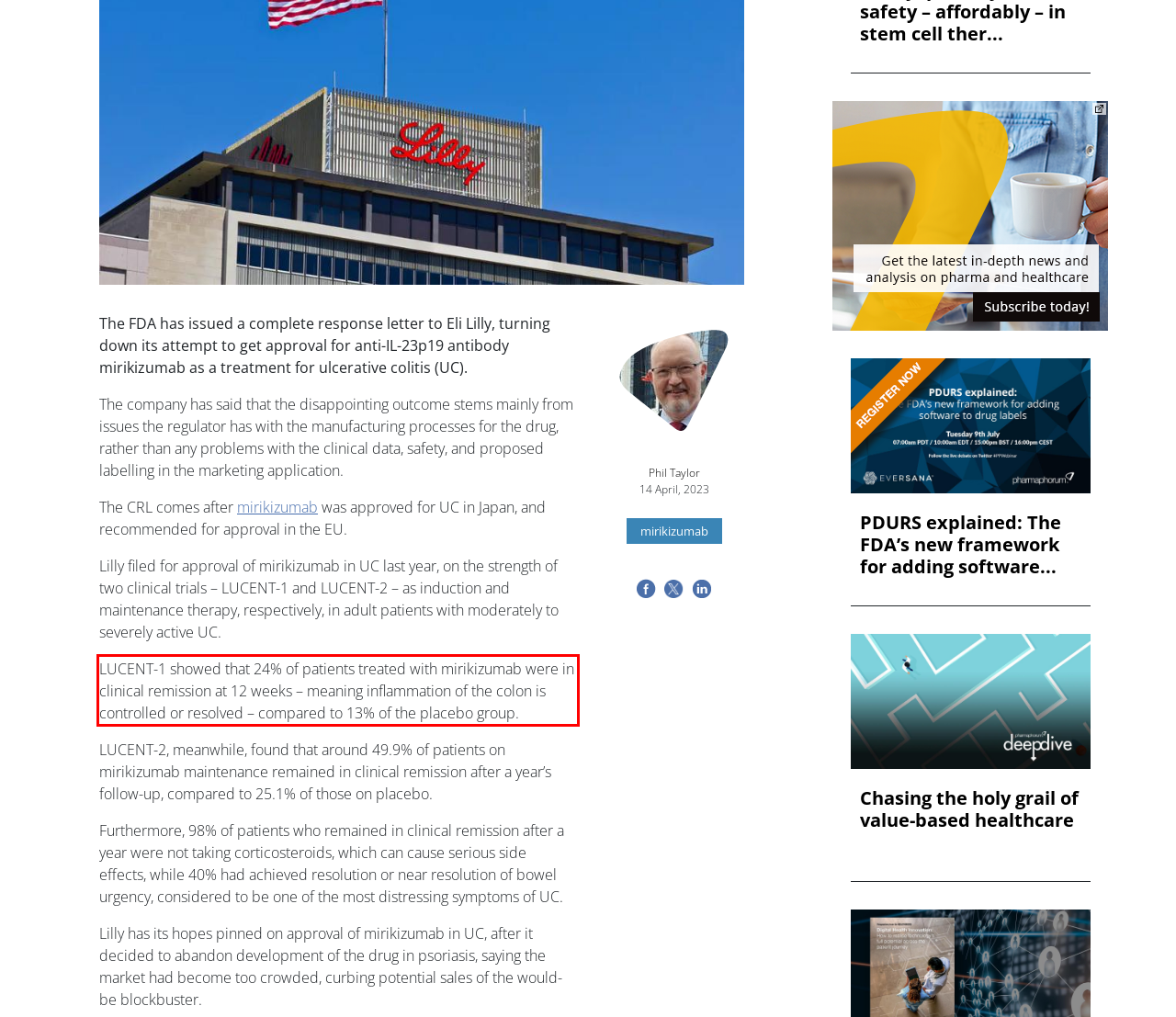From the given screenshot of a webpage, identify the red bounding box and extract the text content within it.

LUCENT-1 showed that 24% of patients treated with mirikizumab were in clinical remission at 12 weeks – meaning inflammation of the colon is controlled or resolved – compared to 13% of the placebo group.